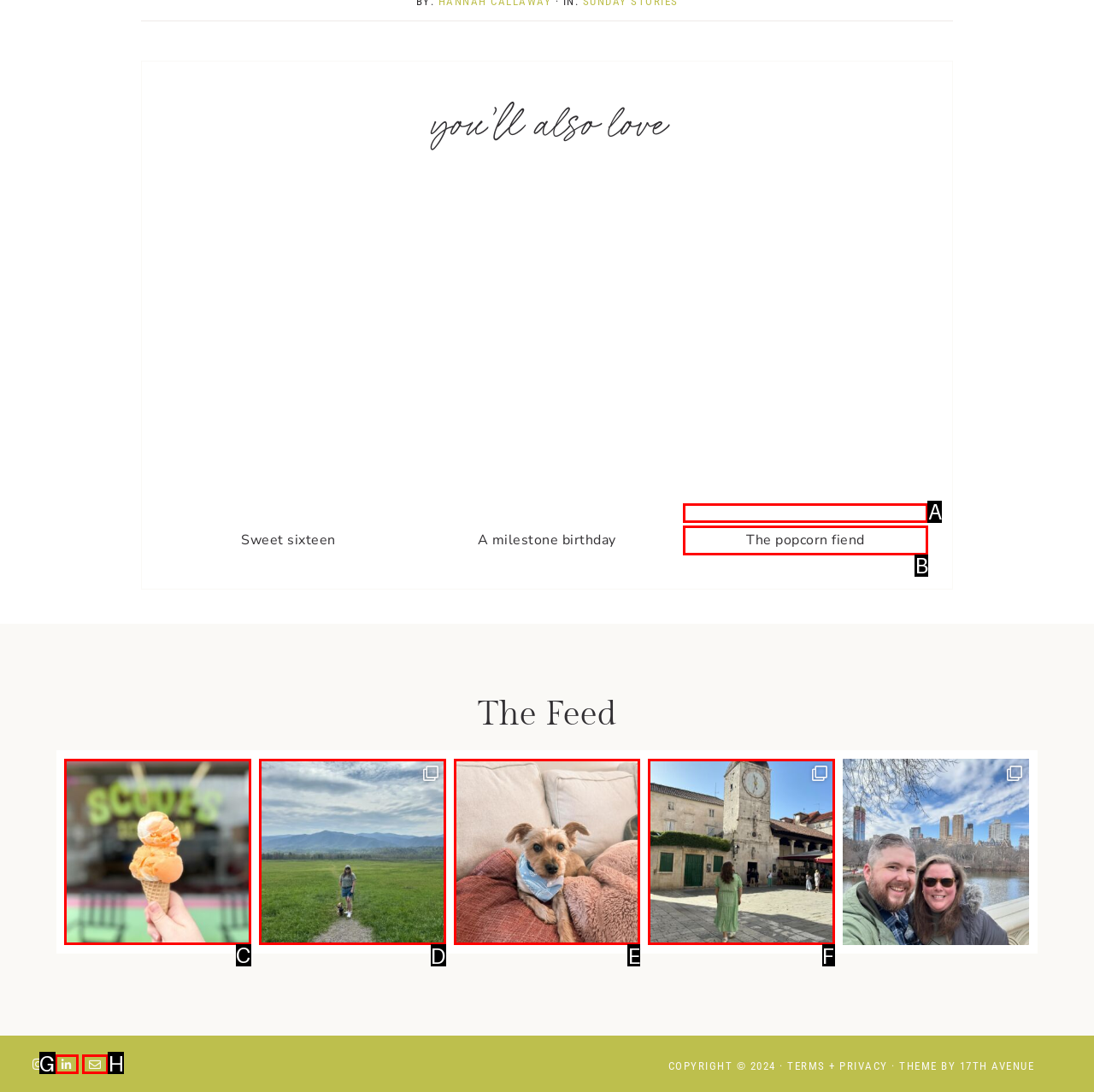Specify which HTML element I should click to complete this instruction: Go to Site Search Answer with the letter of the relevant option.

None